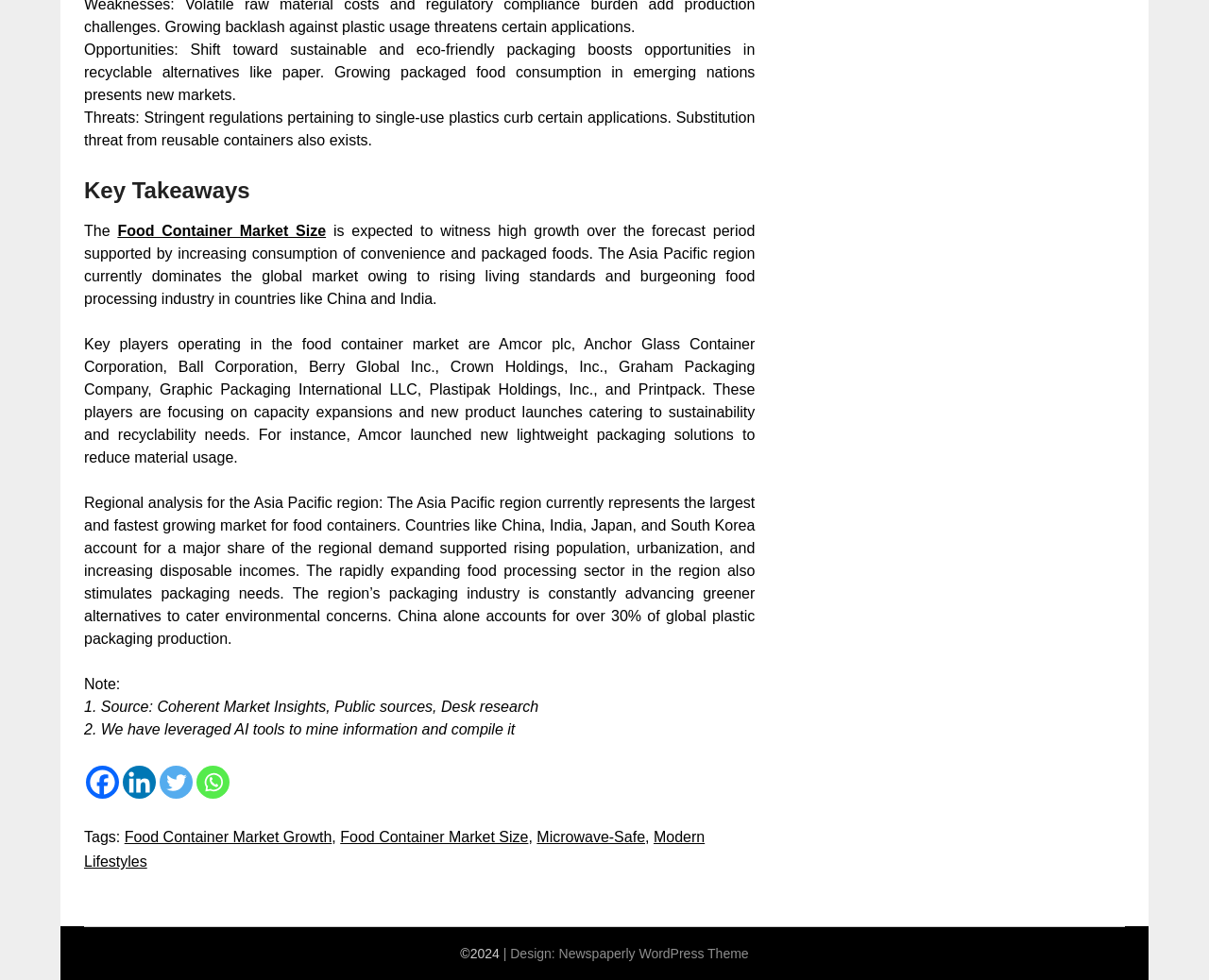Please identify the bounding box coordinates of where to click in order to follow the instruction: "Click on Food Container Market Size".

[0.097, 0.228, 0.27, 0.244]